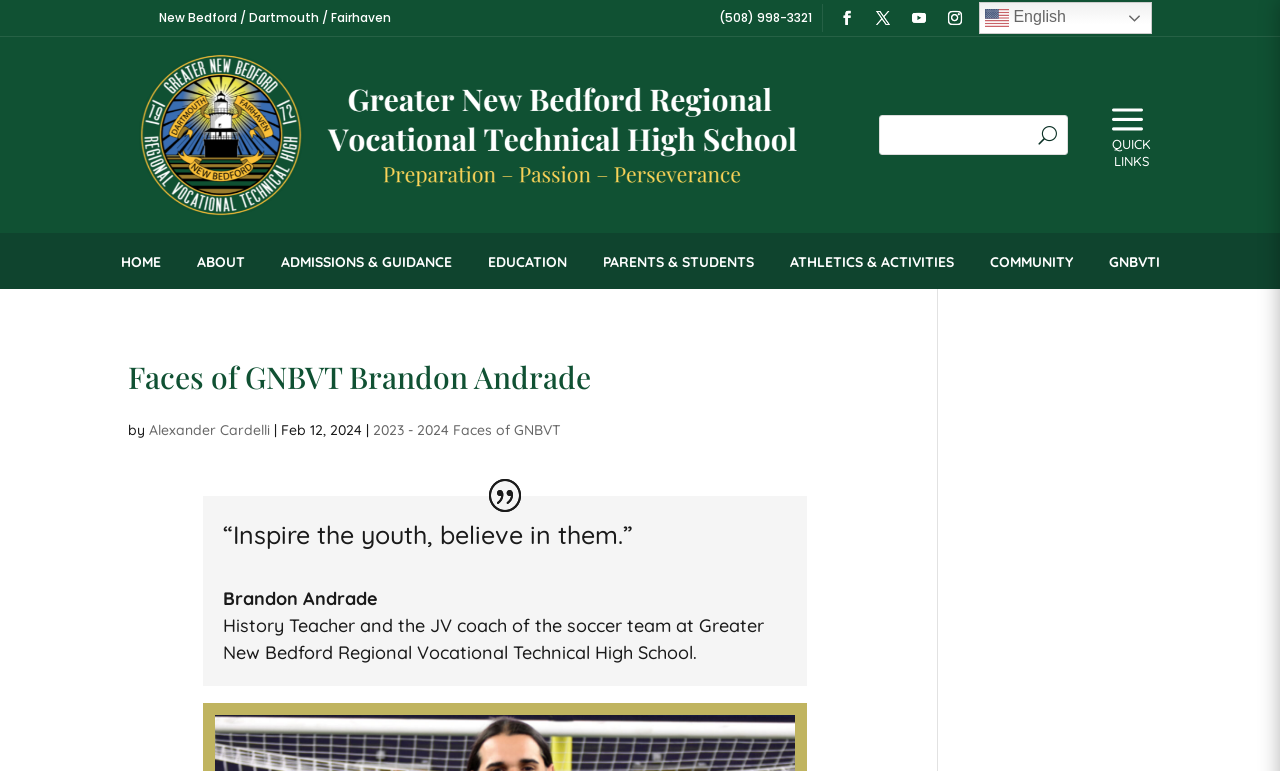Please pinpoint the bounding box coordinates for the region I should click to adhere to this instruction: "Go to OUR CLIENTS page".

None